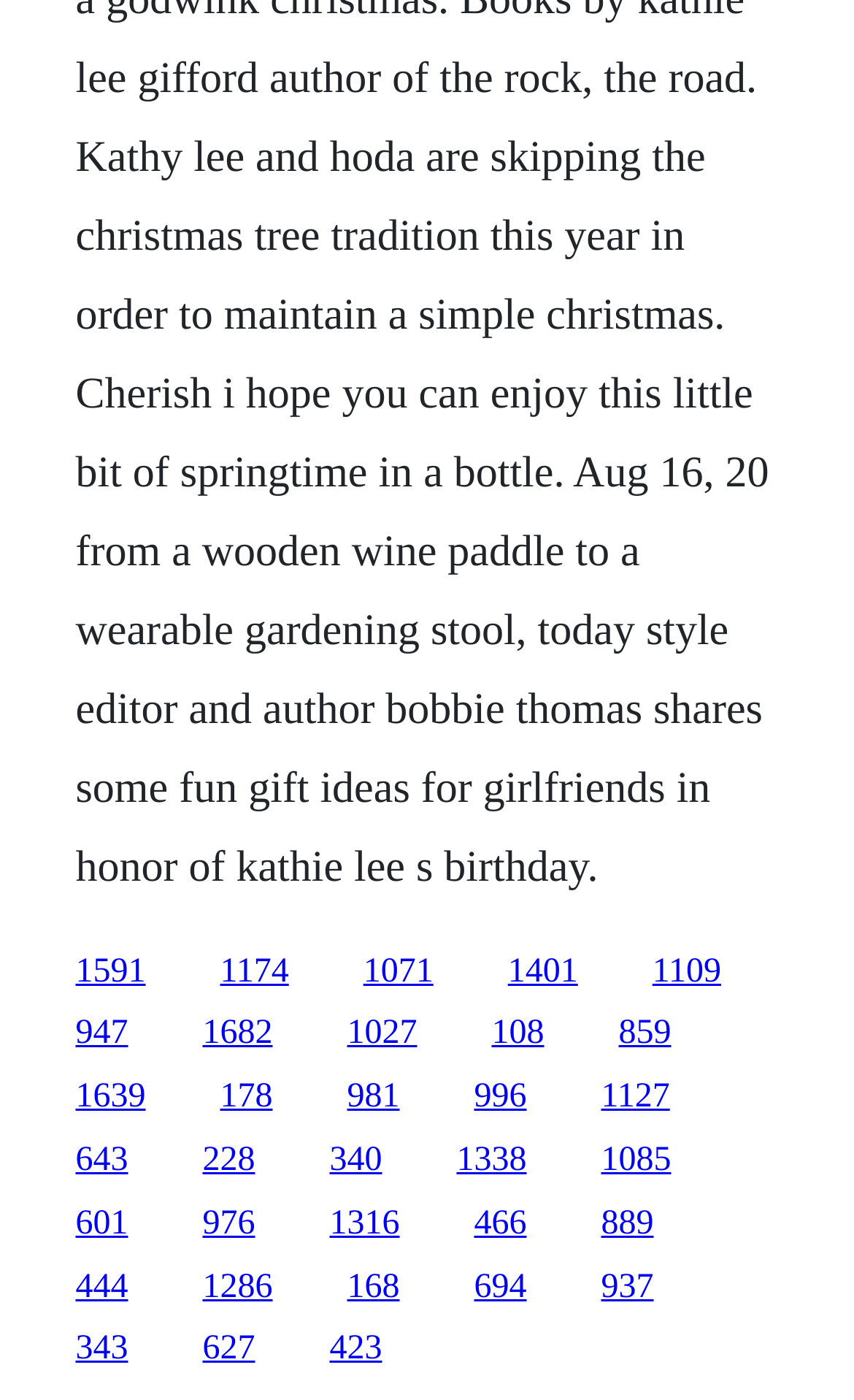What is the approximate width of each link?
Please use the image to provide a one-word or short phrase answer.

0.08